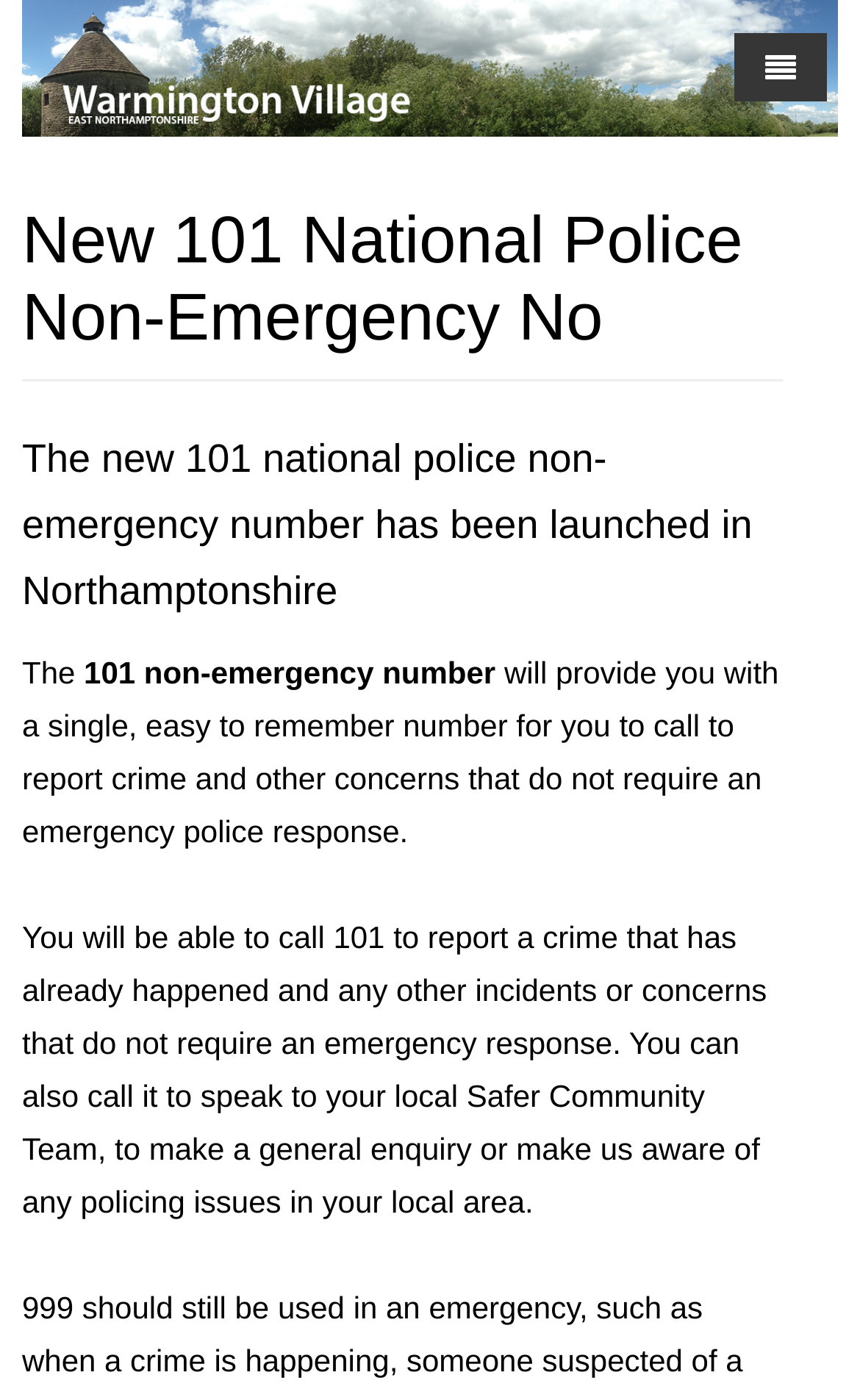Determine the coordinates of the bounding box that should be clicked to complete the instruction: "Check the 'What's On' page". The coordinates should be represented by four float numbers between 0 and 1: [left, top, right, bottom].

[0.103, 0.852, 0.281, 0.915]